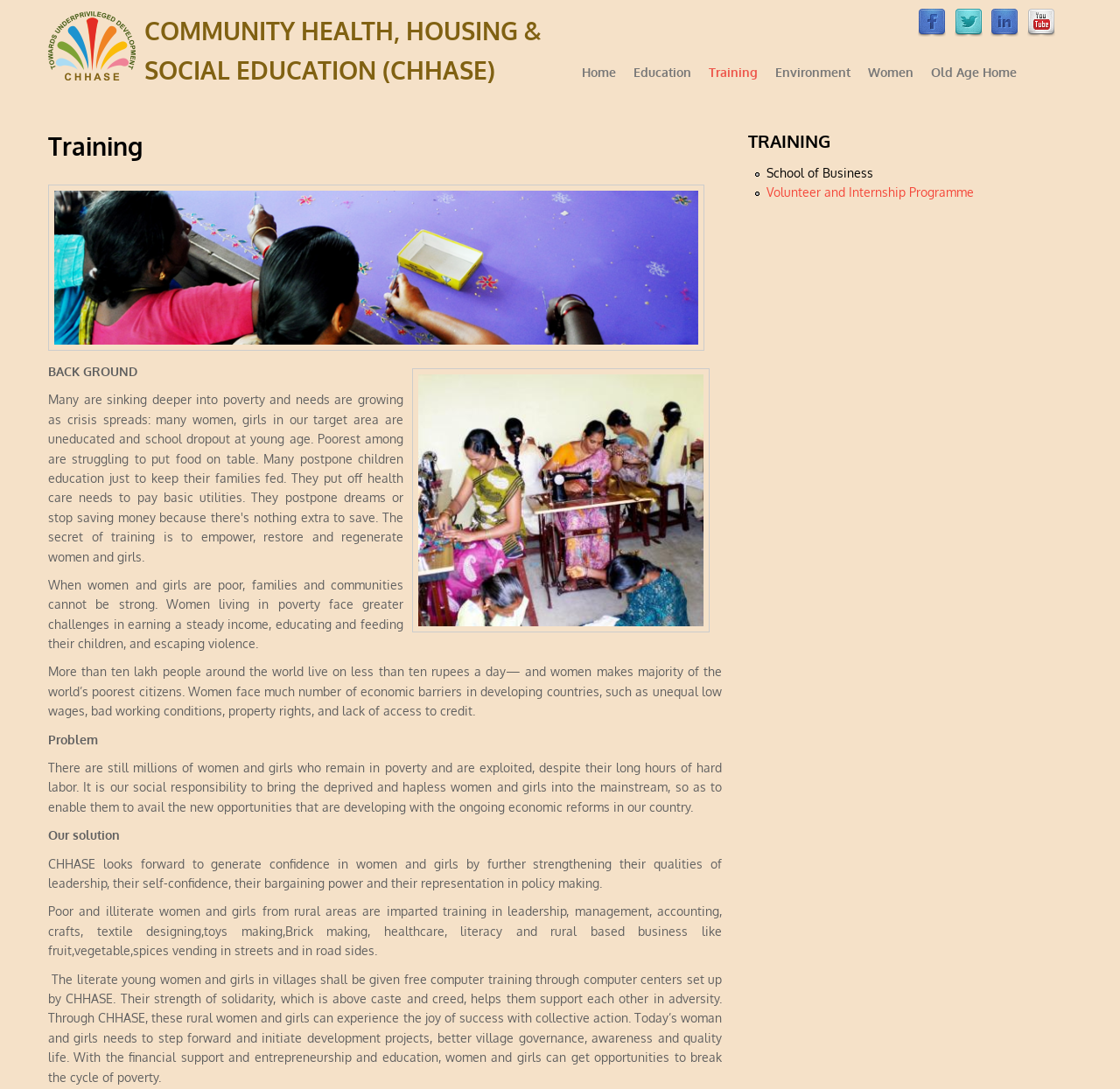Refer to the element description Old Age Home and identify the corresponding bounding box in the screenshot. Format the coordinates as (top-left x, top-left y, bottom-right x, bottom-right y) with values in the range of 0 to 1.

[0.823, 0.05, 0.916, 0.084]